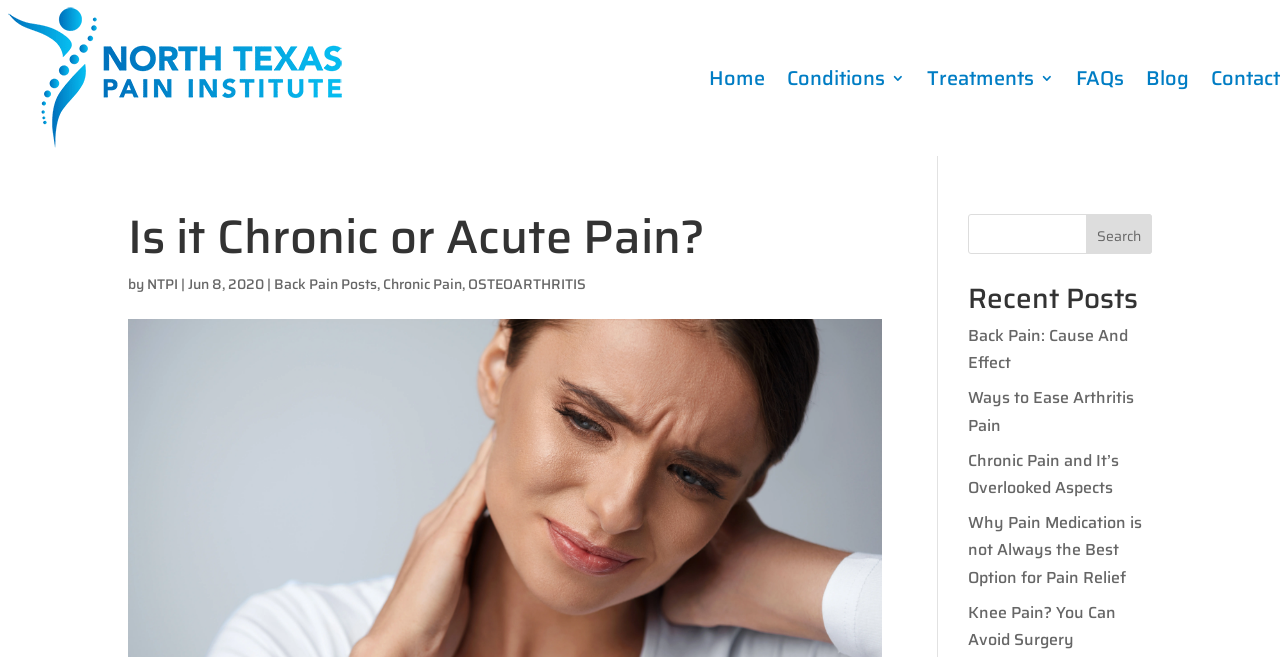What is the name of the pain institute?
Please provide a detailed and comprehensive answer to the question.

The logo at the top left corner of the webpage has the text 'North Texas Pain Institute', which indicates the name of the pain institute.